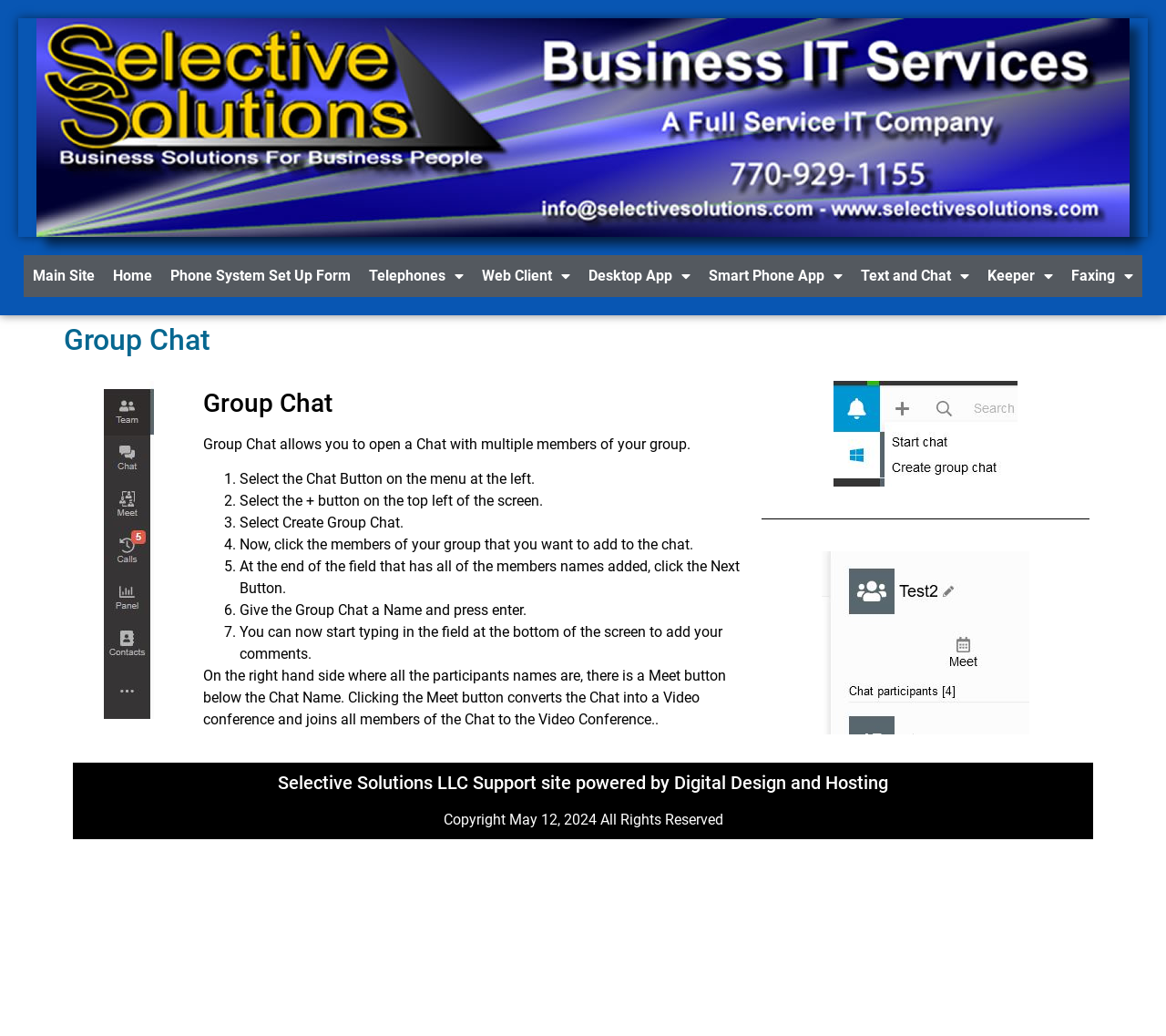Please give a concise answer to this question using a single word or phrase: 
Who powers the Selective Solutions LLC Support site?

Digital Design and Hosting